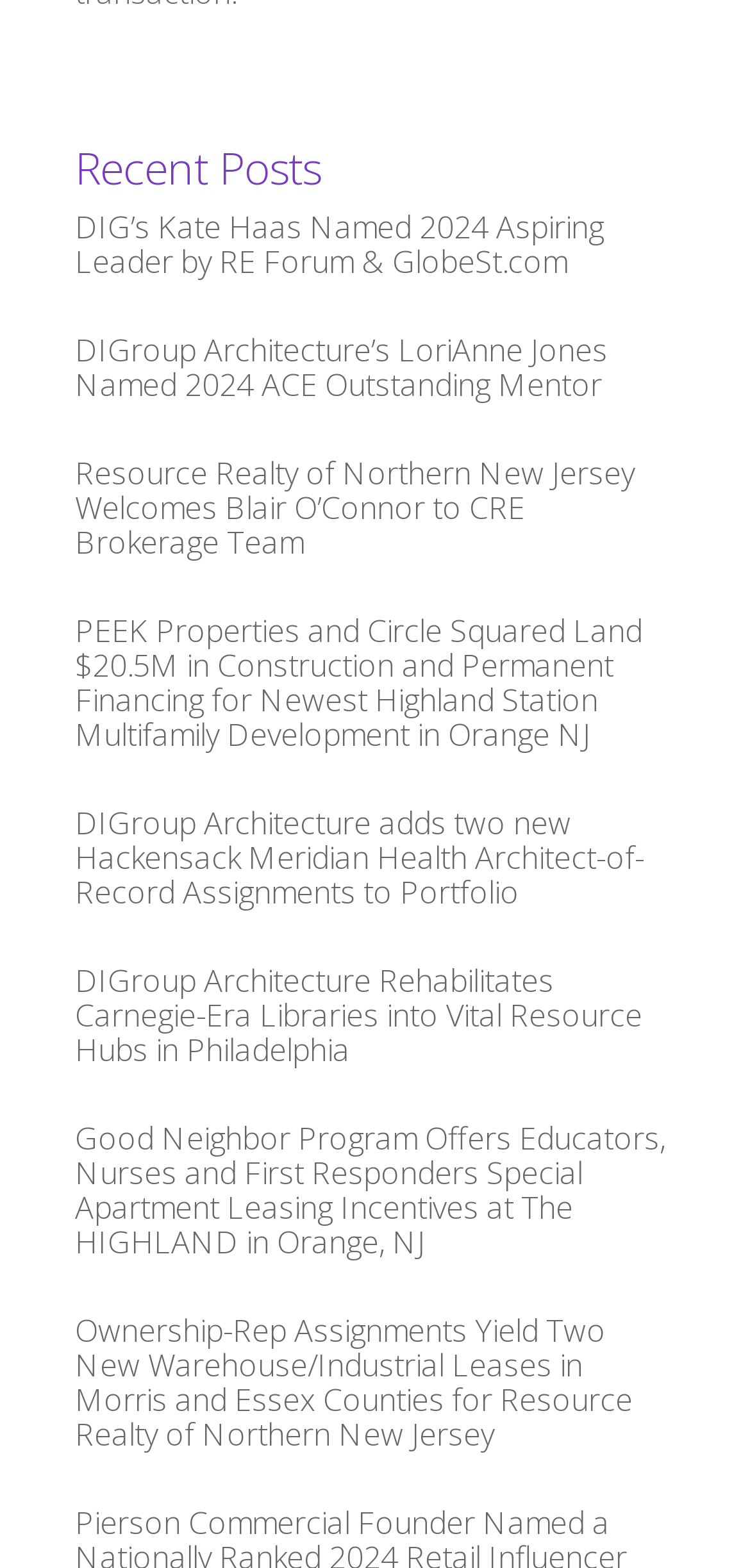Determine the bounding box coordinates for the area that should be clicked to carry out the following instruction: "view DIGroup Architecture’s LoriAnne Jones being named 2024 ACE Outstanding Mentor".

[0.1, 0.21, 0.81, 0.259]